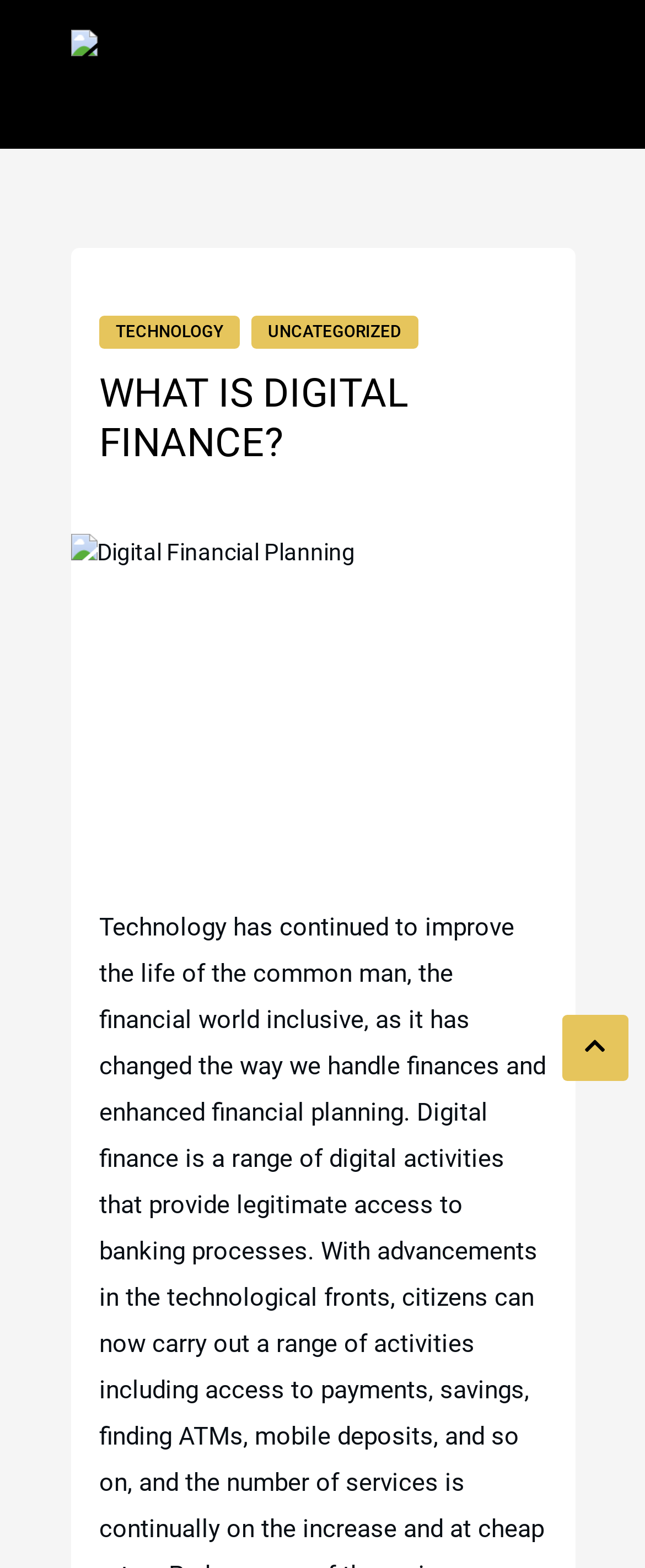Locate the bounding box coordinates of the area that needs to be clicked to fulfill the following instruction: "contact us". The coordinates should be in the format of four float numbers between 0 and 1, namely [left, top, right, bottom].

[0.385, 0.337, 0.936, 0.371]